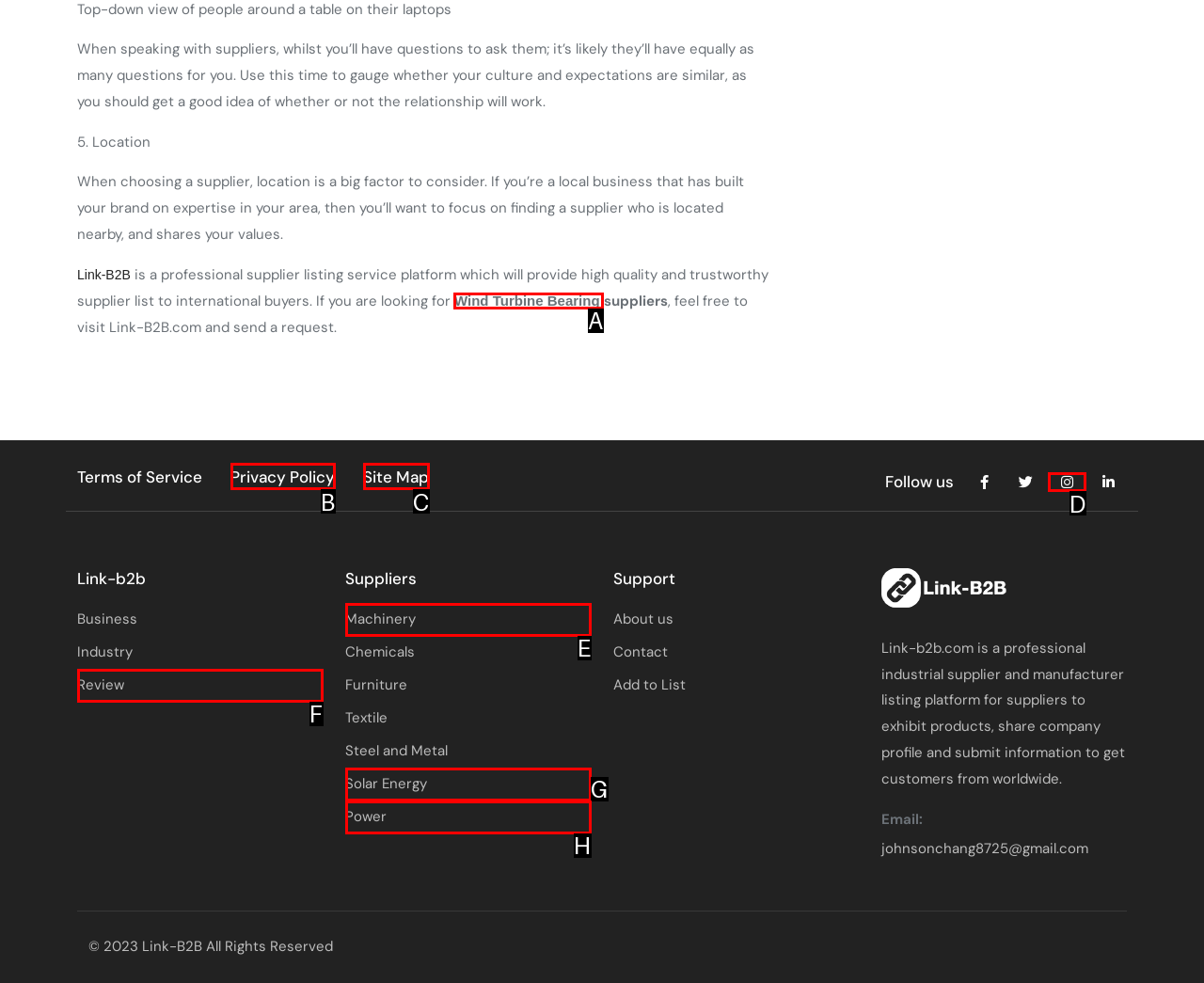Determine which HTML element to click for this task: Learn more about 'Wind Turbine Bearing' suppliers Provide the letter of the selected choice.

A